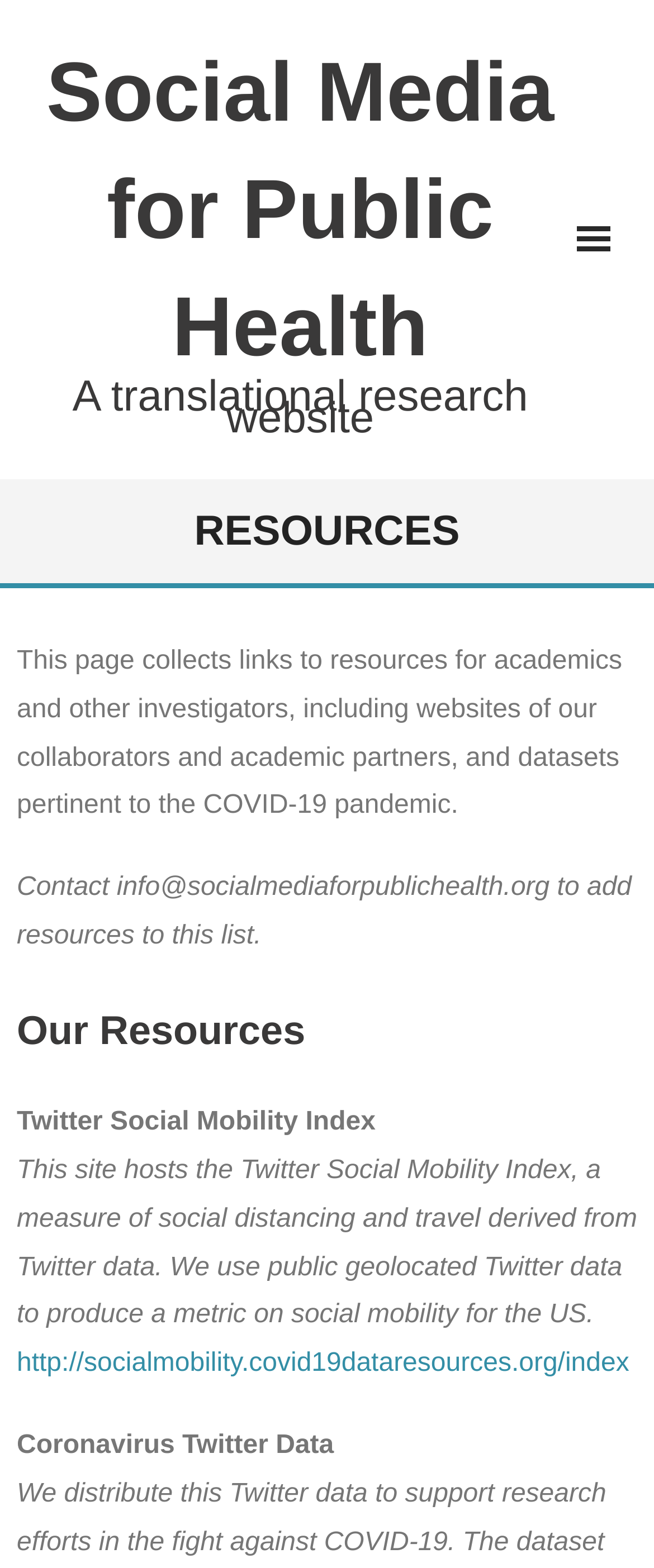Determine and generate the text content of the webpage's headline.

Social Media for Public Health